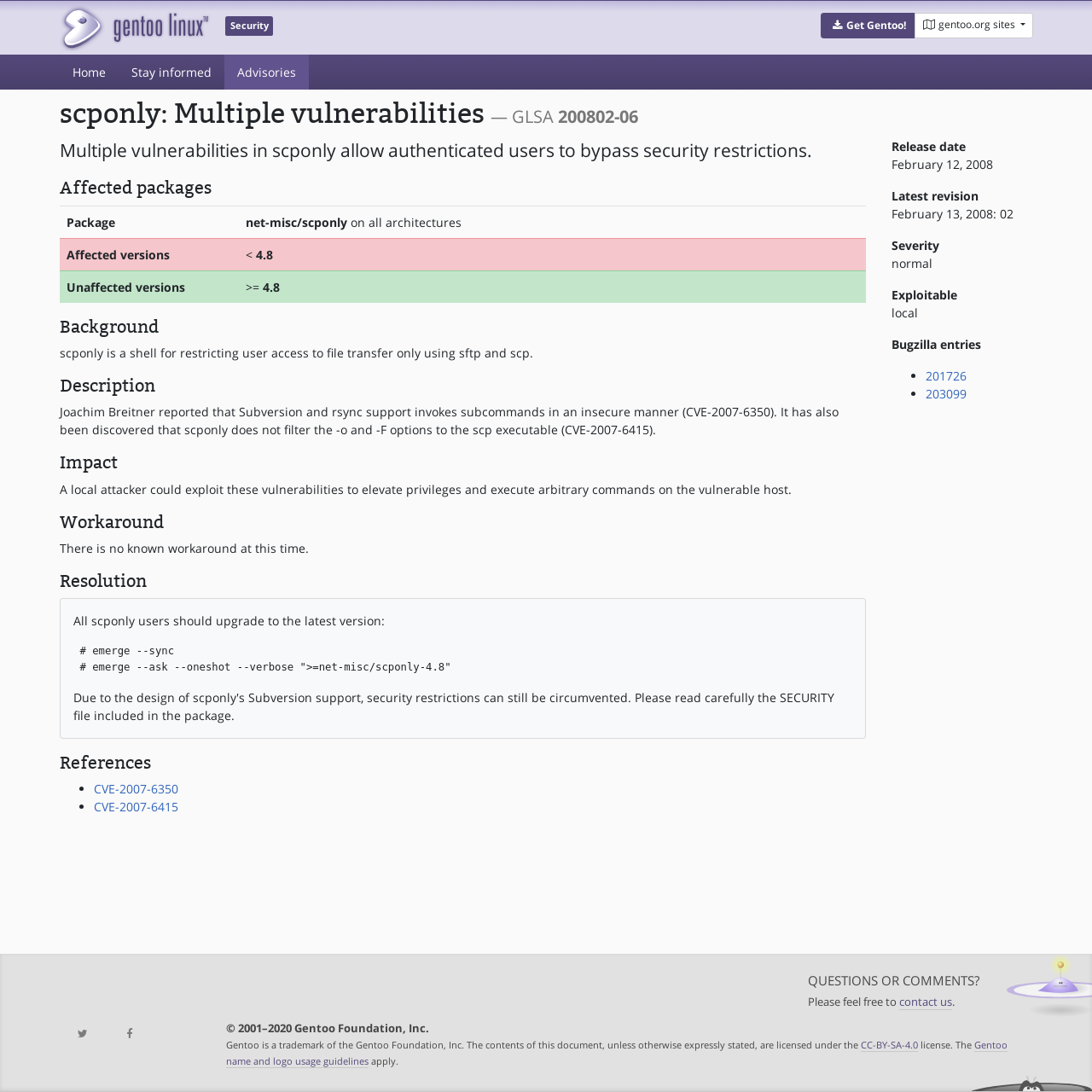Determine the coordinates of the bounding box for the clickable area needed to execute this instruction: "Read more about 'Advisories'".

[0.205, 0.05, 0.283, 0.082]